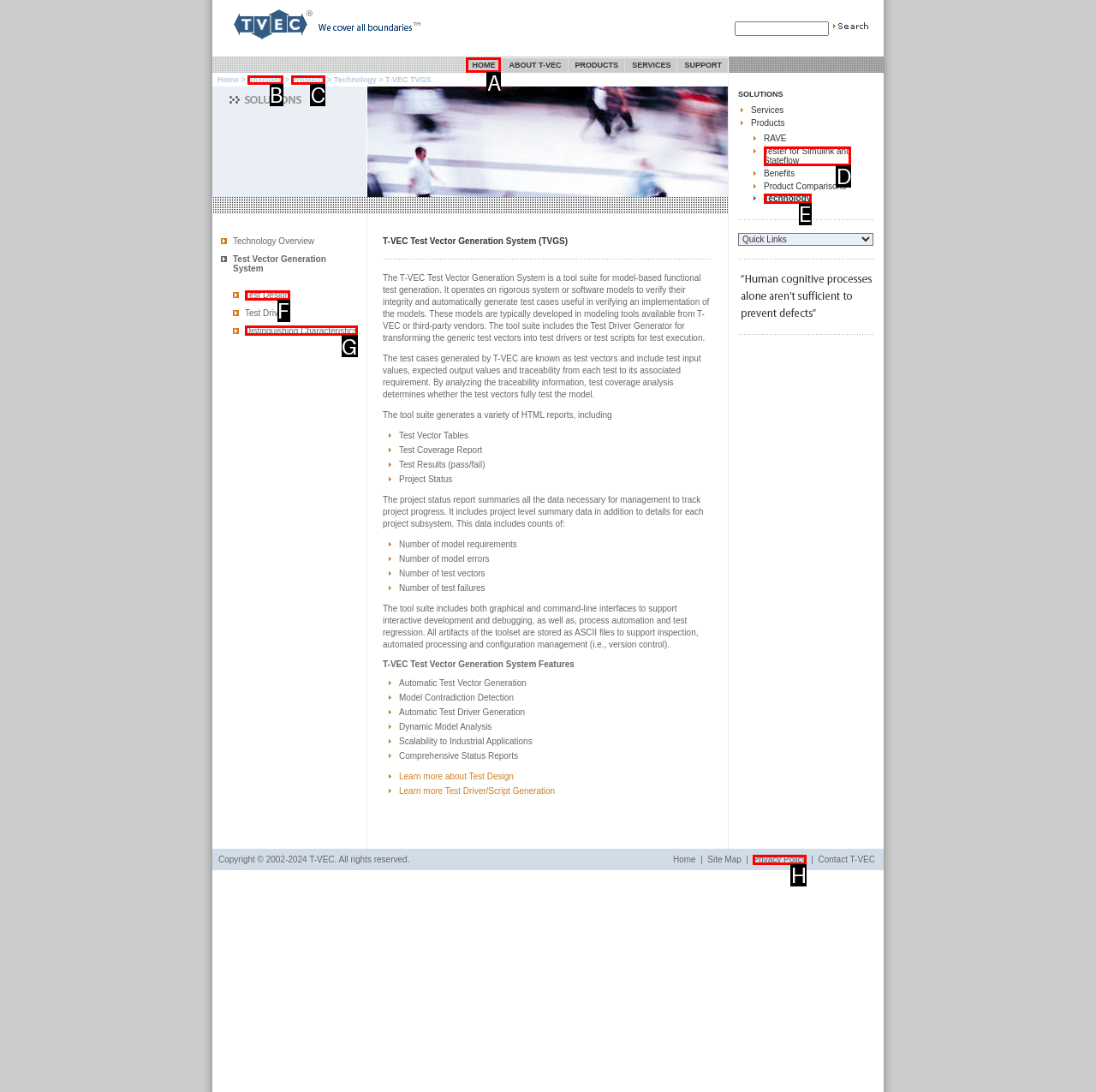Determine which HTML element to click on in order to complete the action: Go to the HOME page.
Reply with the letter of the selected option.

A